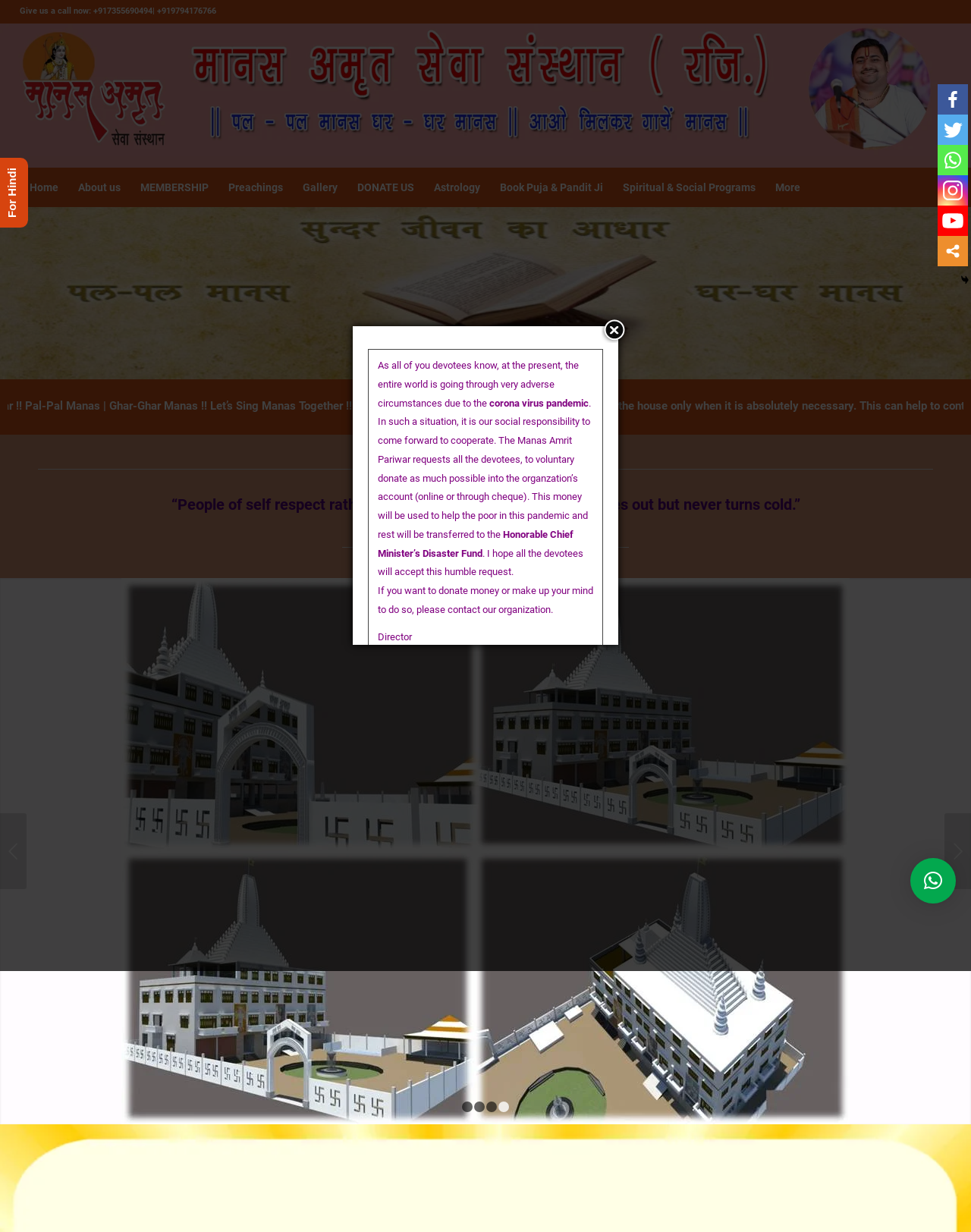Please provide a comprehensive answer to the question based on the screenshot: What is the title of the ideal thought of the day?

The ideal thought of the day is mentioned in the static text element '“People of self respect rather have death than humiliation. Fire dies out but never turns cold' which is located below the heading 'IDEAL THOUGHT OF THE DAY'.